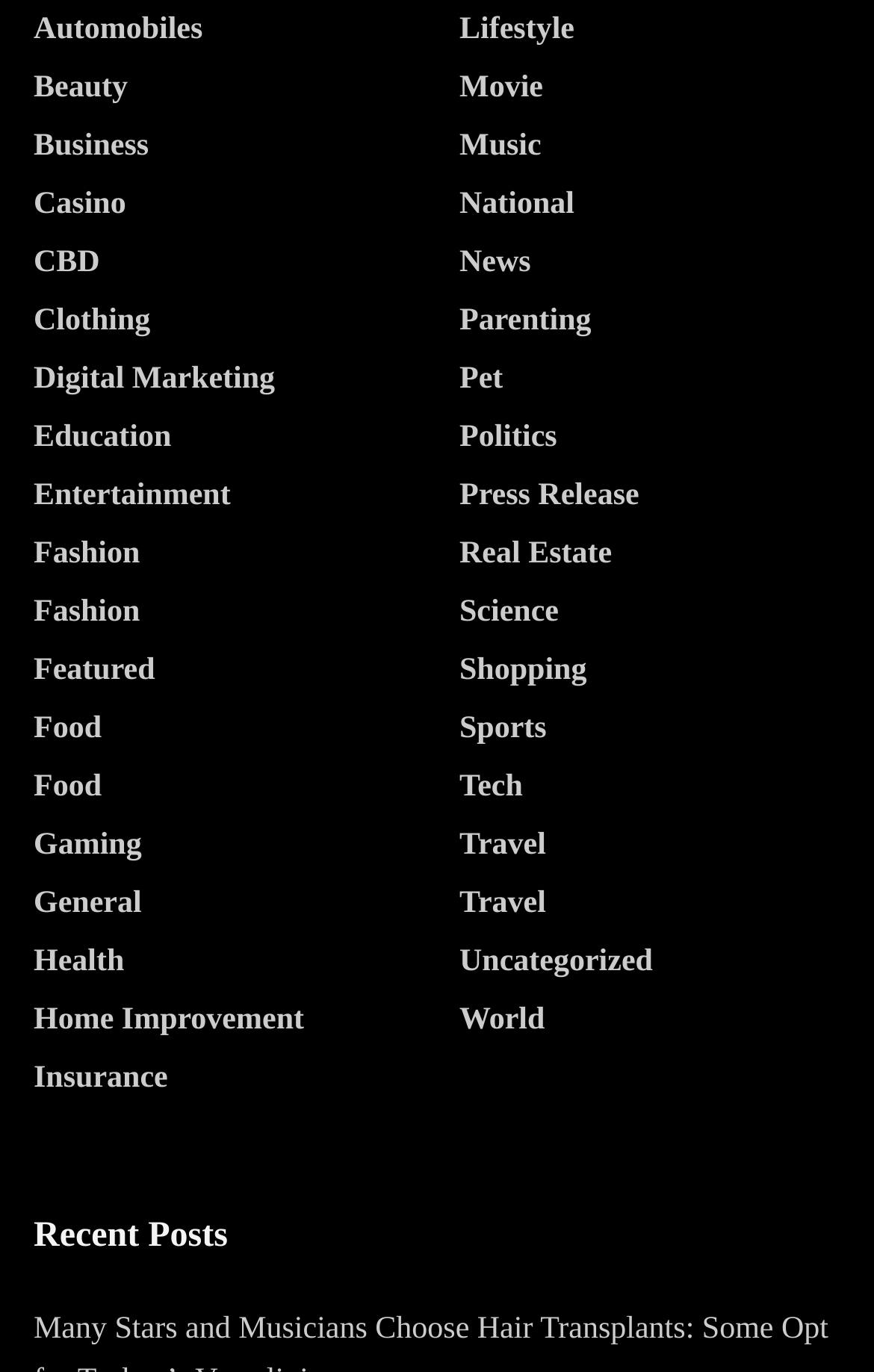Find the bounding box coordinates of the clickable element required to execute the following instruction: "View Recent Posts". Provide the coordinates as four float numbers between 0 and 1, i.e., [left, top, right, bottom].

[0.038, 0.884, 0.962, 0.92]